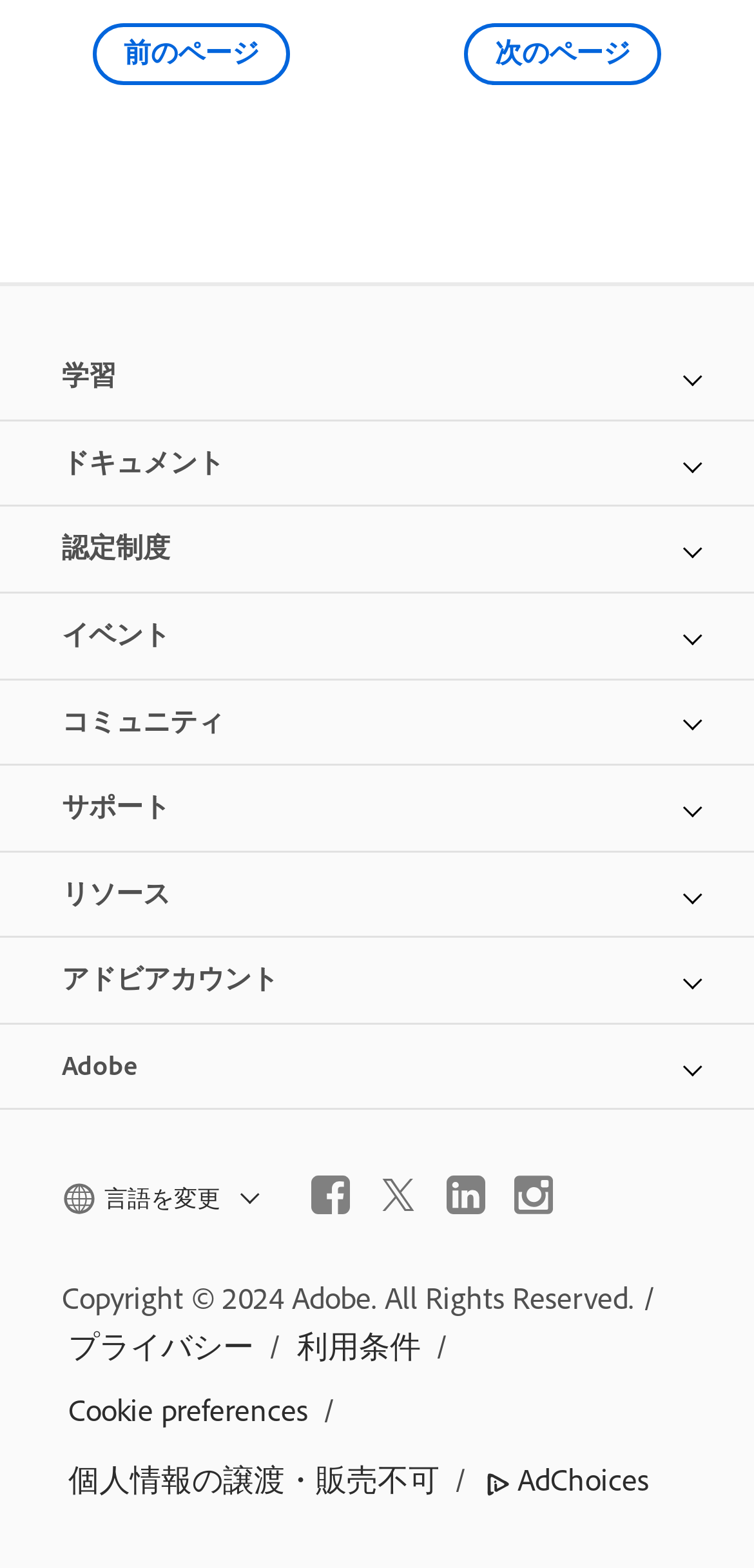Please identify the bounding box coordinates of the area that needs to be clicked to fulfill the following instruction: "go to next page."

[0.615, 0.015, 0.877, 0.054]